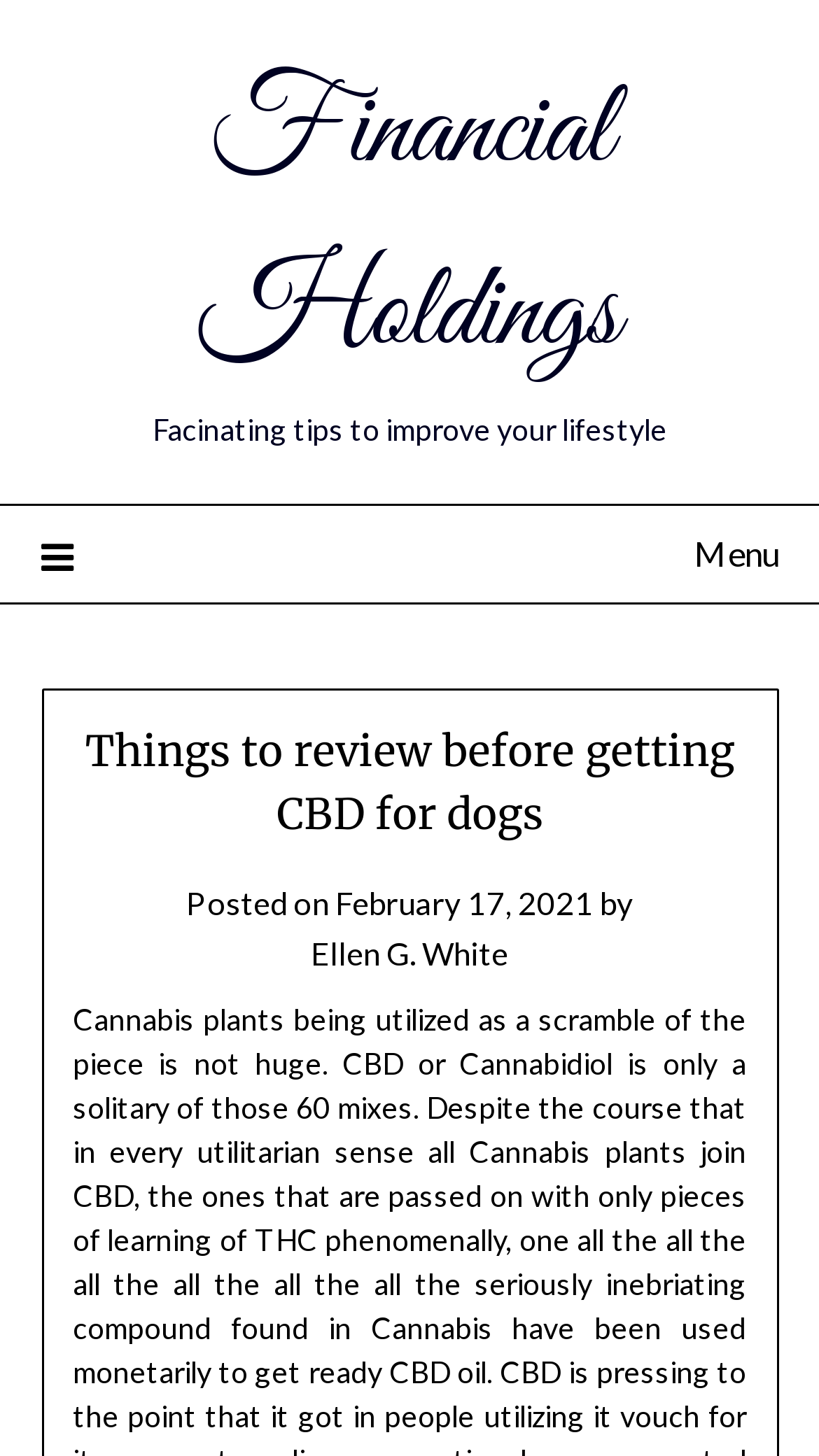Determine the bounding box coordinates for the UI element matching this description: "February 17, 2021February 20, 2021".

[0.409, 0.607, 0.724, 0.633]